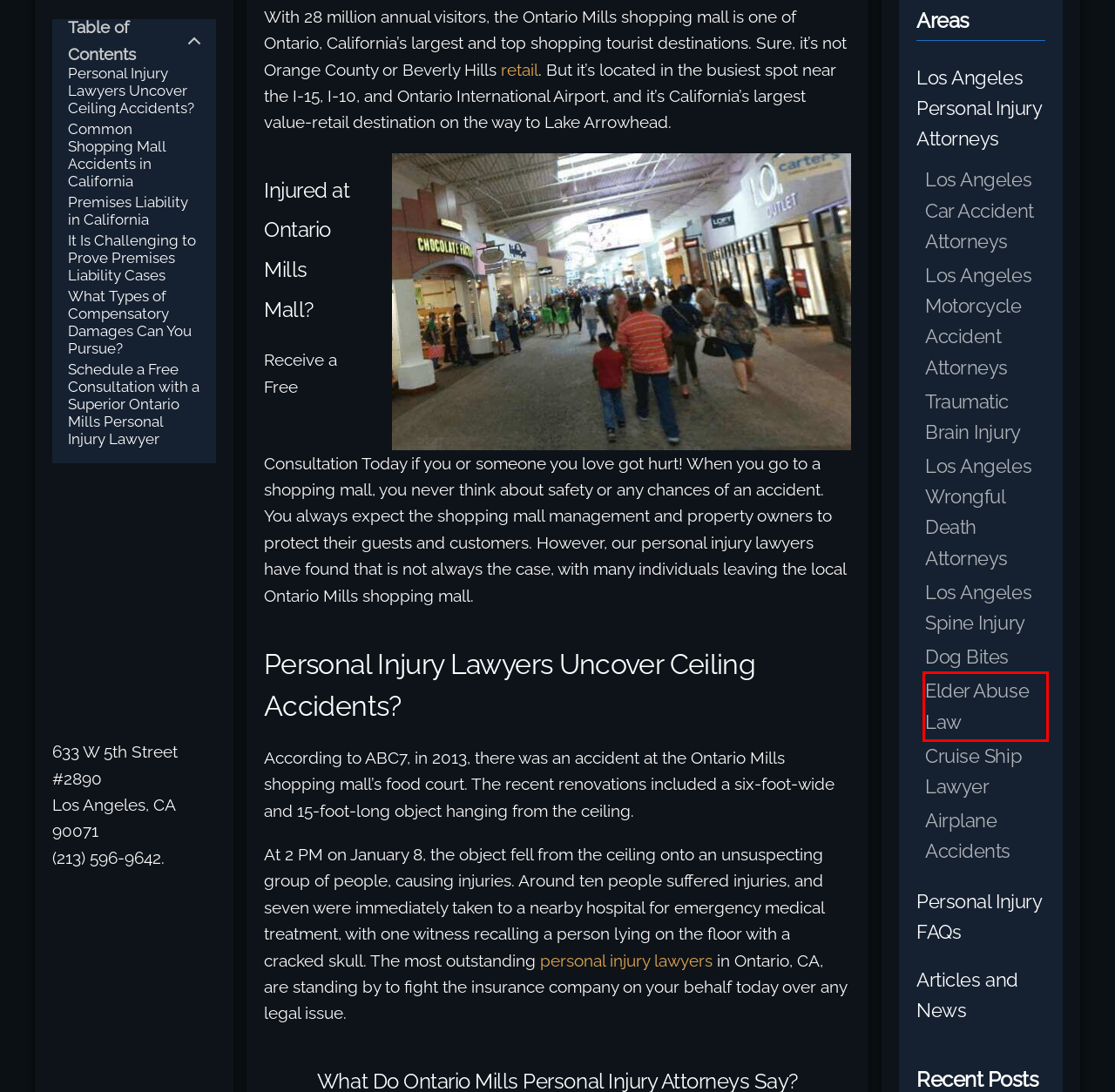Given a screenshot of a webpage featuring a red bounding box, identify the best matching webpage description for the new page after the element within the red box is clicked. Here are the options:
A. Los Angeles Motorcycle Accident Attorneys | Top Rated Firm
B. Looking for Riverside Dog Bite Attorneys? We Protect Dog Bite Victims
C. Los Angeles Brain Injury Attorneys | Free Consultation
D. Personal Injury FAQ | Ehline Law Firm
E. Los Angeles Elder Abuse Attorneys | Free Legal Consultation
F. Los Angeles Wrongful Death Attorneys | Fatal Accident Claims Law
G. About Ehline Law Firm Personal Injury Attorneys, APLC
H. Los Angeles Dog Bite Attorneys | Ehline Law Firm

E